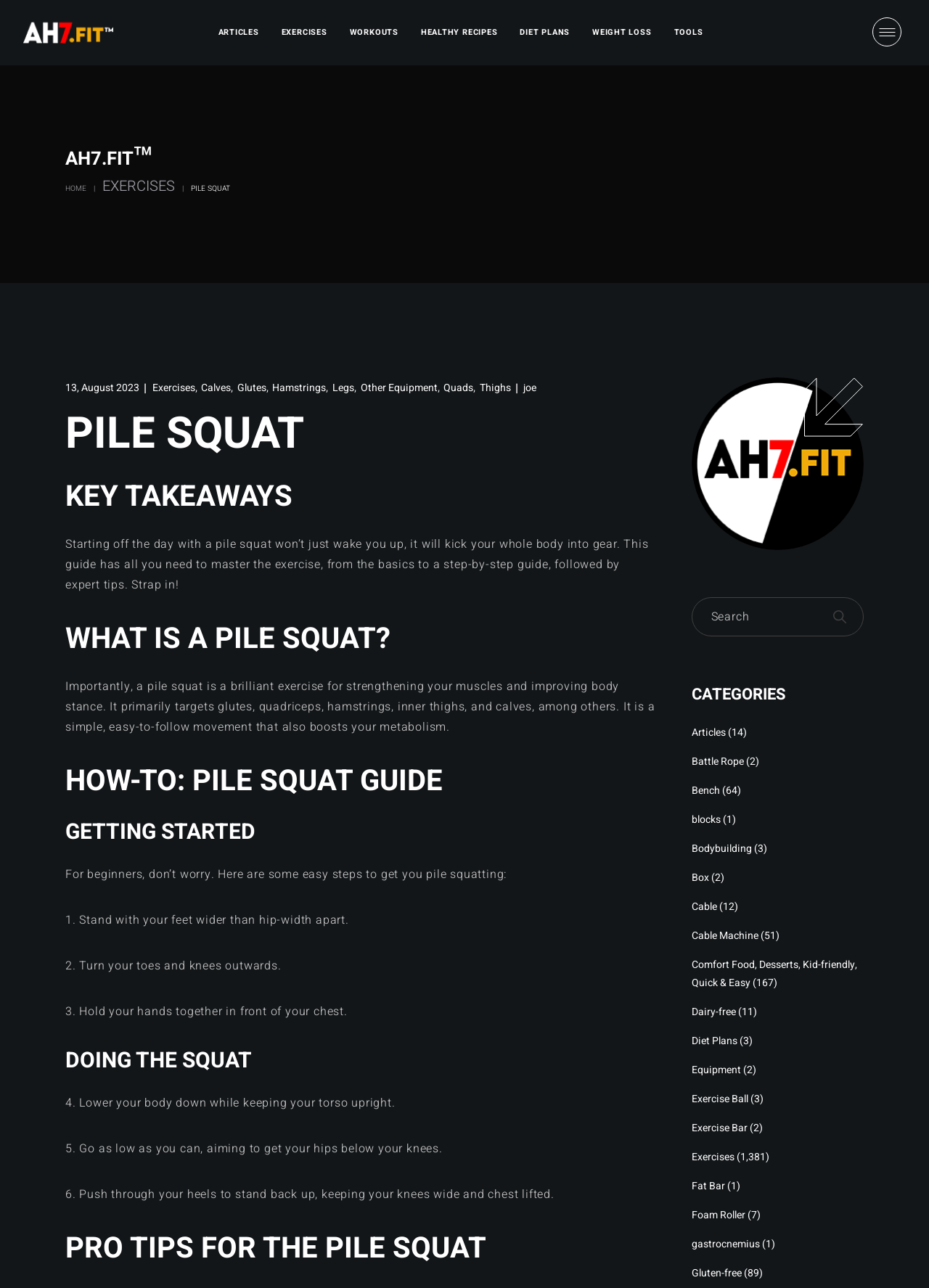Find the bounding box coordinates for the UI element whose description is: "Exercises". The coordinates should be four float numbers between 0 and 1, in the format [left, top, right, bottom].

[0.744, 0.888, 0.79, 0.908]